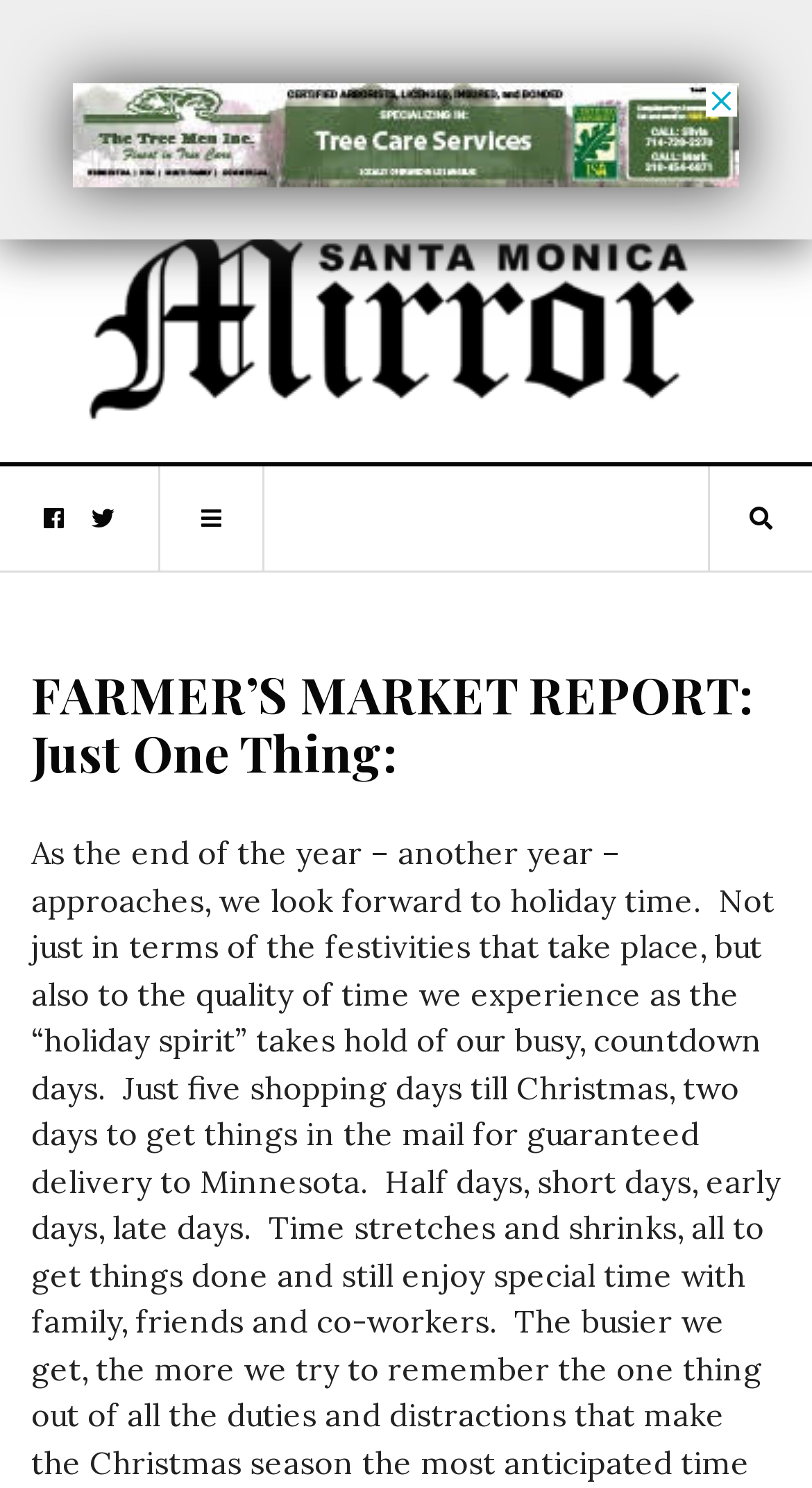Please determine the main heading text of this webpage.

FARMER’S MARKET REPORT: Just One Thing: